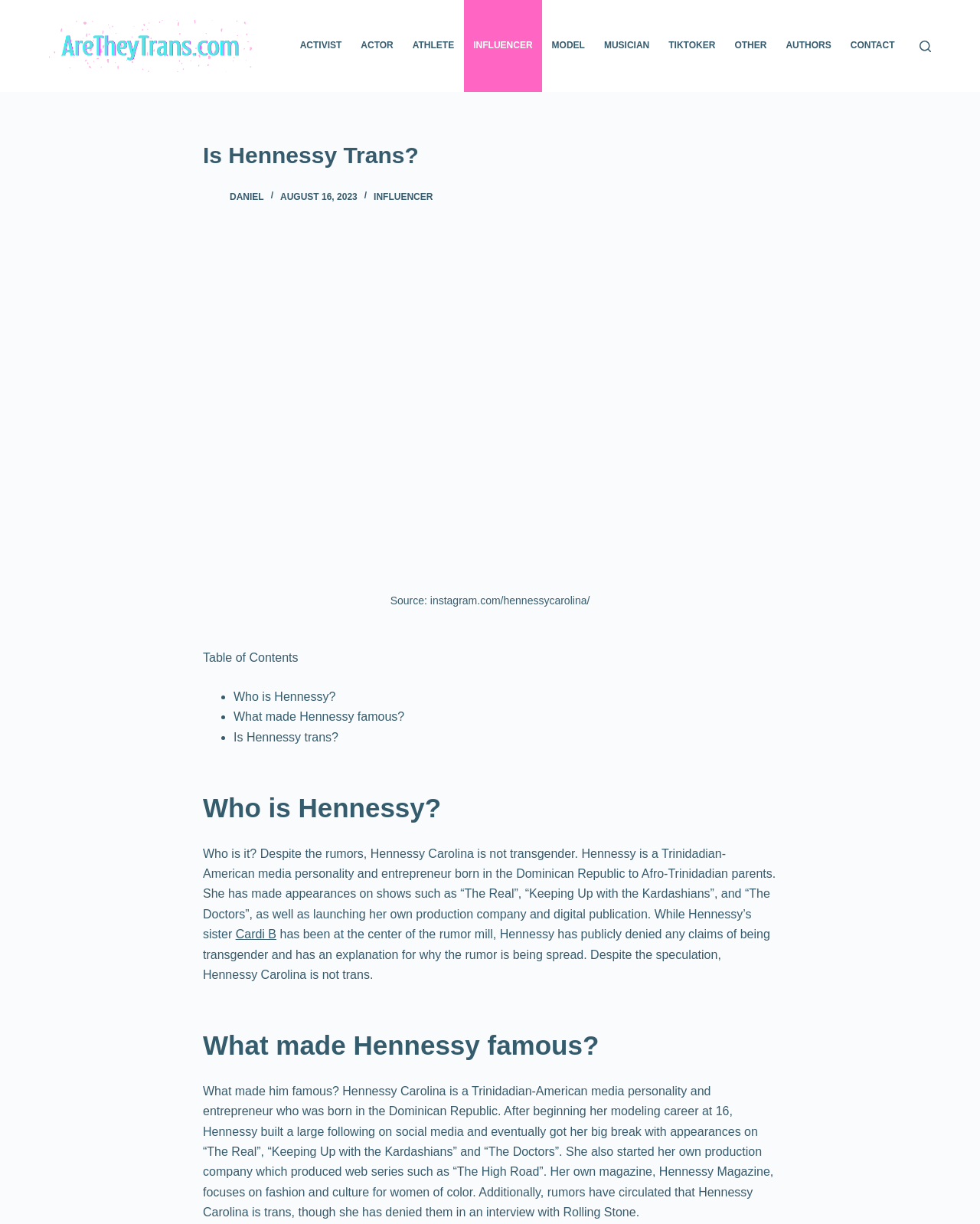Based on the provided description, "Musician", find the bounding box of the corresponding UI element in the screenshot.

[0.607, 0.0, 0.672, 0.075]